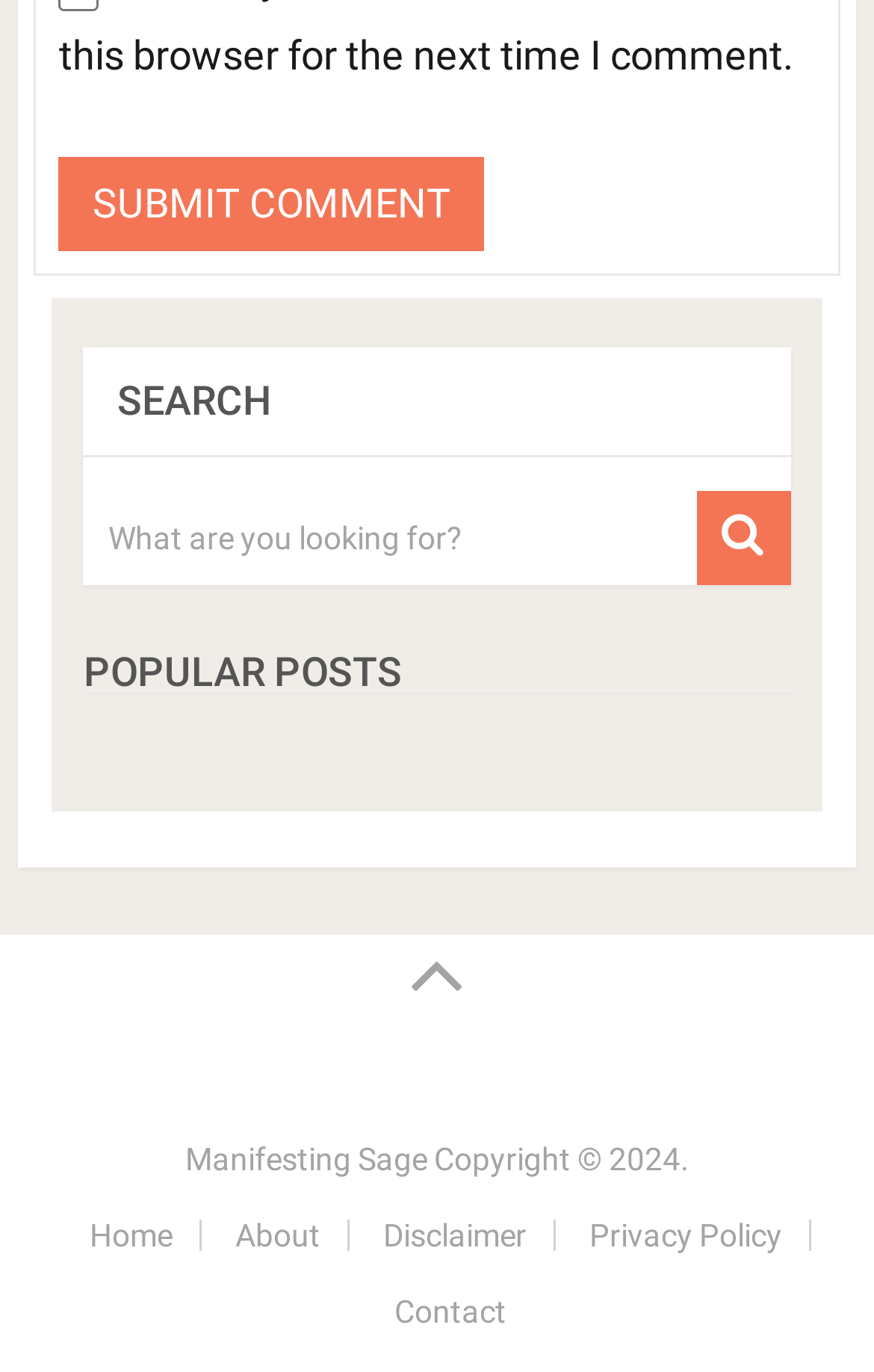Identify the bounding box coordinates of the section that should be clicked to achieve the task described: "submit a comment".

[0.067, 0.114, 0.555, 0.183]